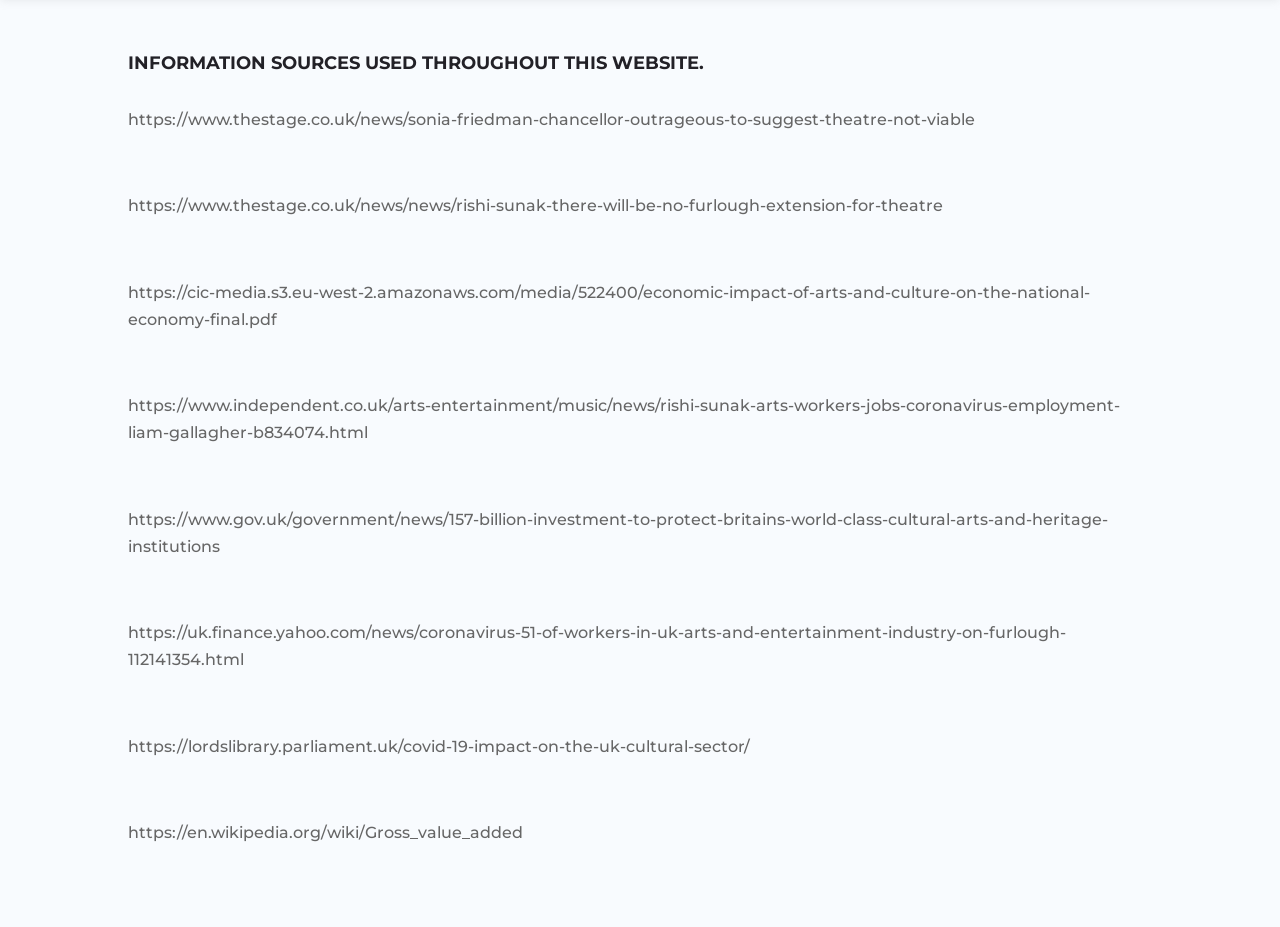Kindly provide the bounding box coordinates of the section you need to click on to fulfill the given instruction: "visit the news article about Sonia Friedman".

[0.1, 0.118, 0.762, 0.139]